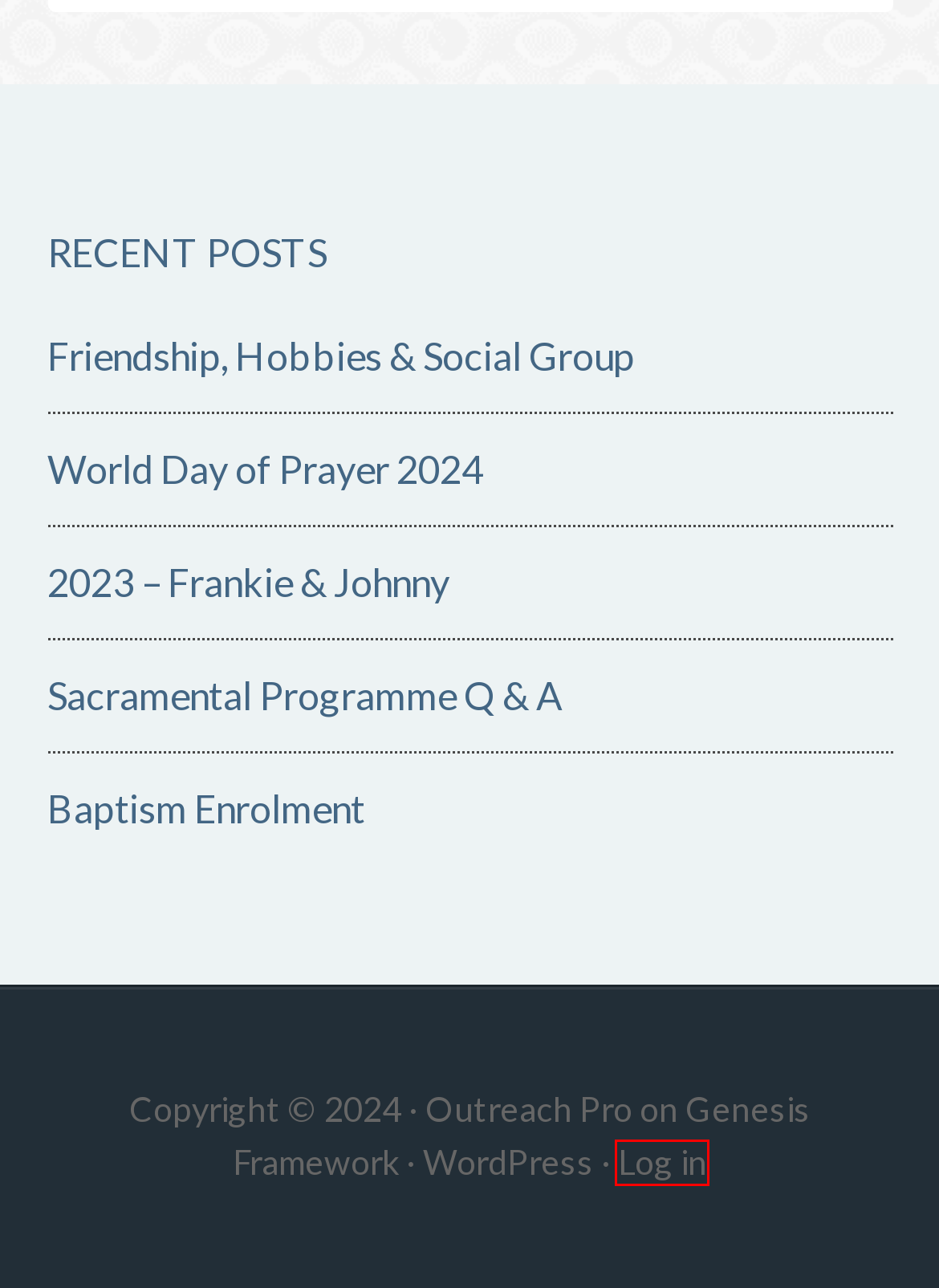Look at the given screenshot of a webpage with a red rectangle bounding box around a UI element. Pick the description that best matches the new webpage after clicking the element highlighted. The descriptions are:
A. World Day of Prayer 2024 - East Coast Bays Church
B. Log In ‹ East Coast Bays Church — WordPress
C. WordPress Themes by StudioPress
D. Blog Tool, Publishing Platform, and CMS – WordPress.org
E. Friendship, Hobbies & Social Group - East Coast Bays Church
F. Themes Archive - StudioPress
G. 2023 - Frankie & Johnny - East Coast Bays Church
H. Sacramental Programme Q & A - East Coast Bays Church

B